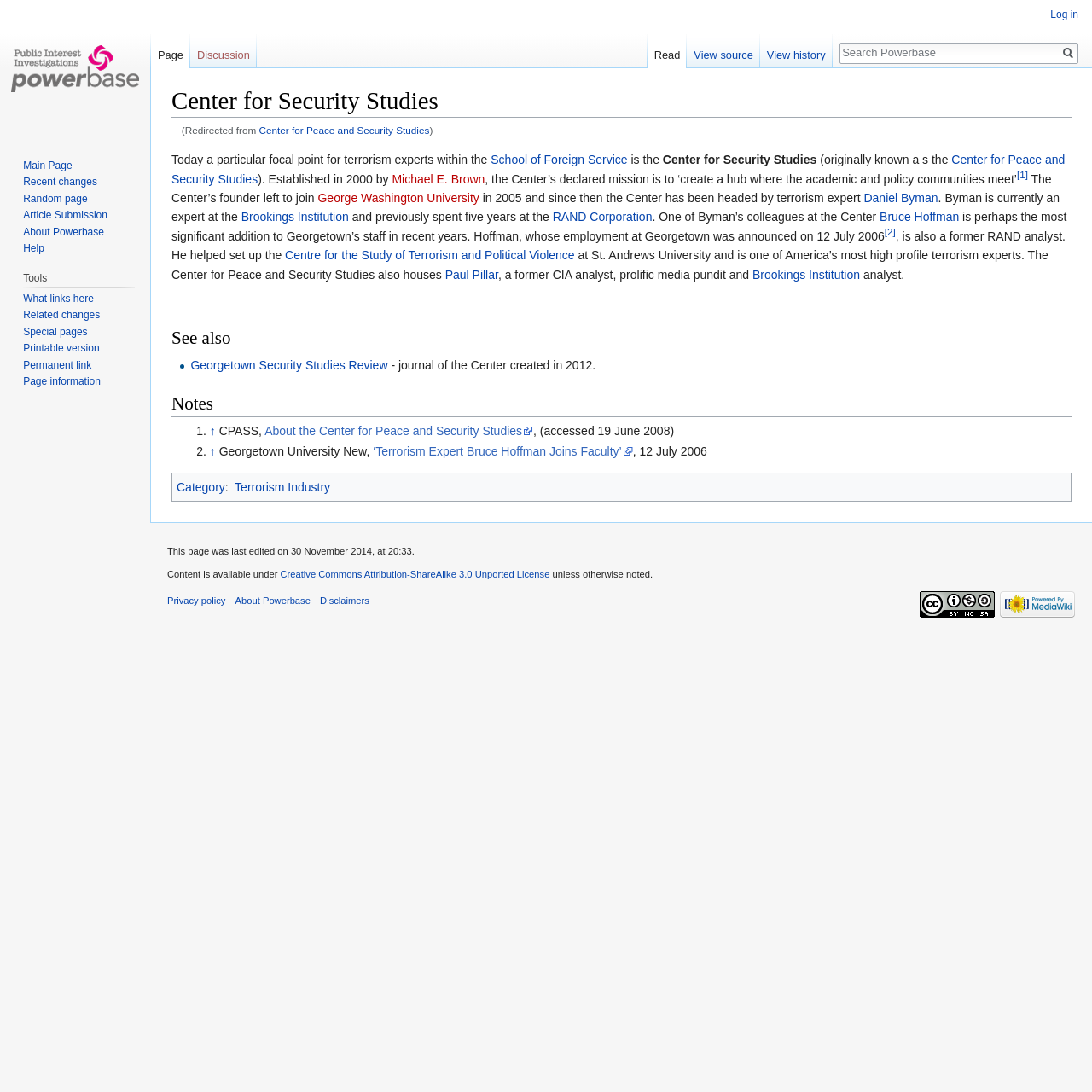Identify the coordinates of the bounding box for the element described below: "Disclaimers". Return the coordinates as four float numbers between 0 and 1: [left, top, right, bottom].

[0.293, 0.545, 0.338, 0.554]